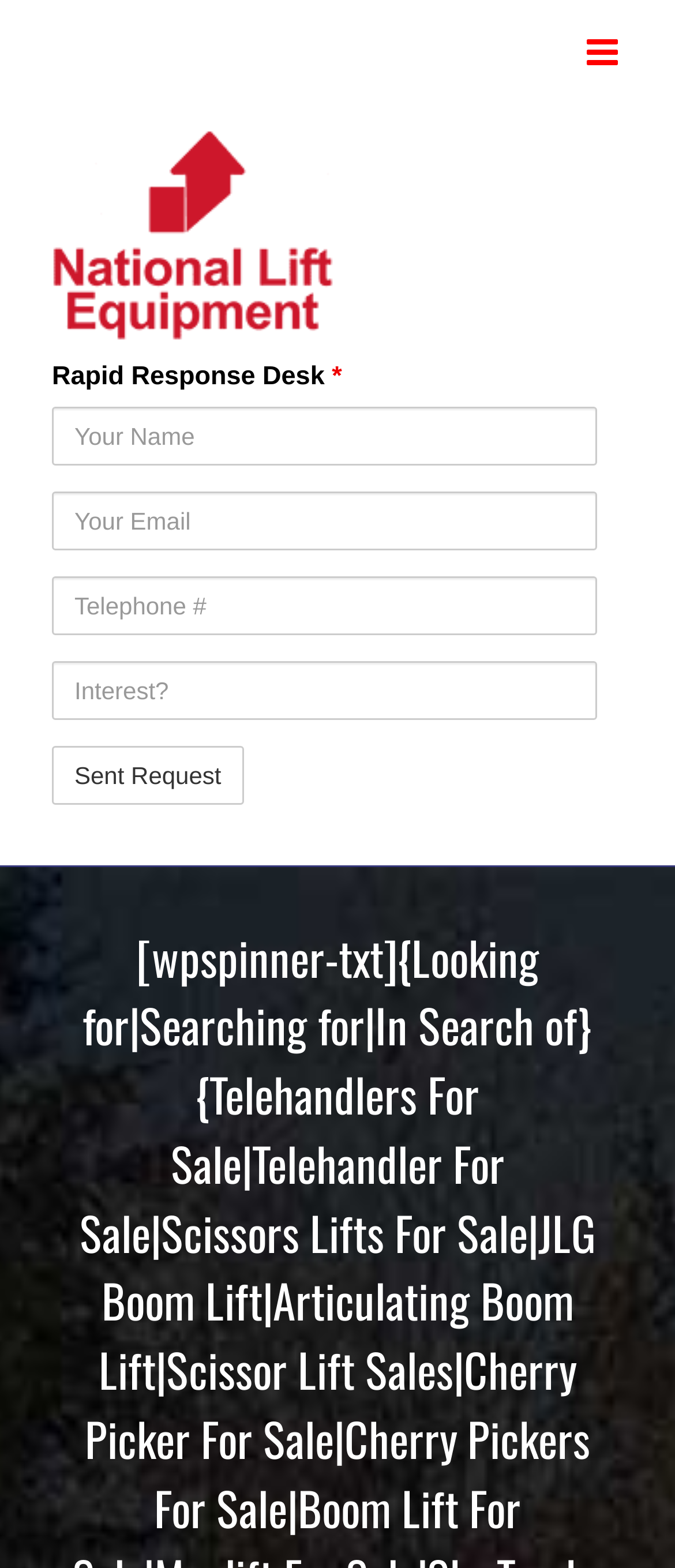What is the purpose of the 'Rapid Response Desk' form?
Based on the image, answer the question with a single word or brief phrase.

To send a request